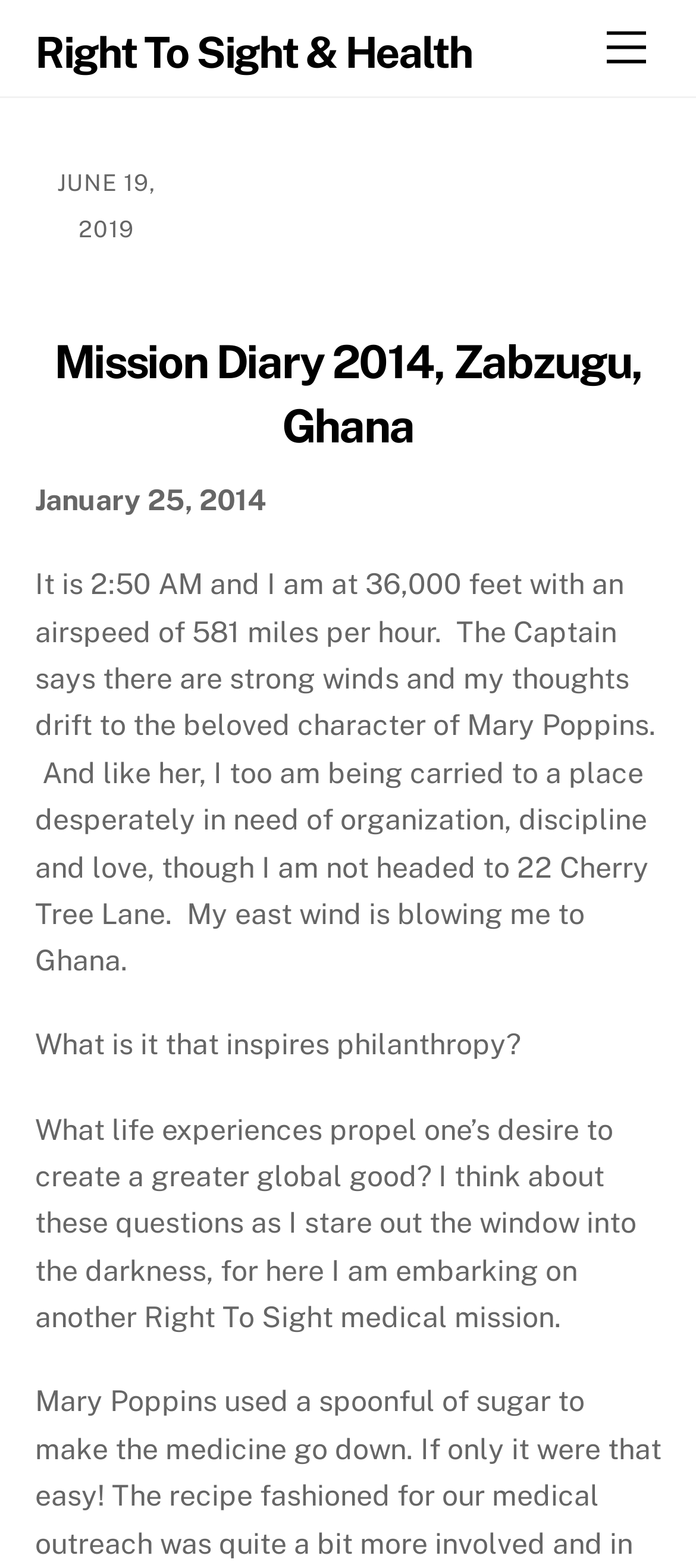Can you find and provide the main heading text of this webpage?

Mission Diary 2014, Zabzugu, Ghana